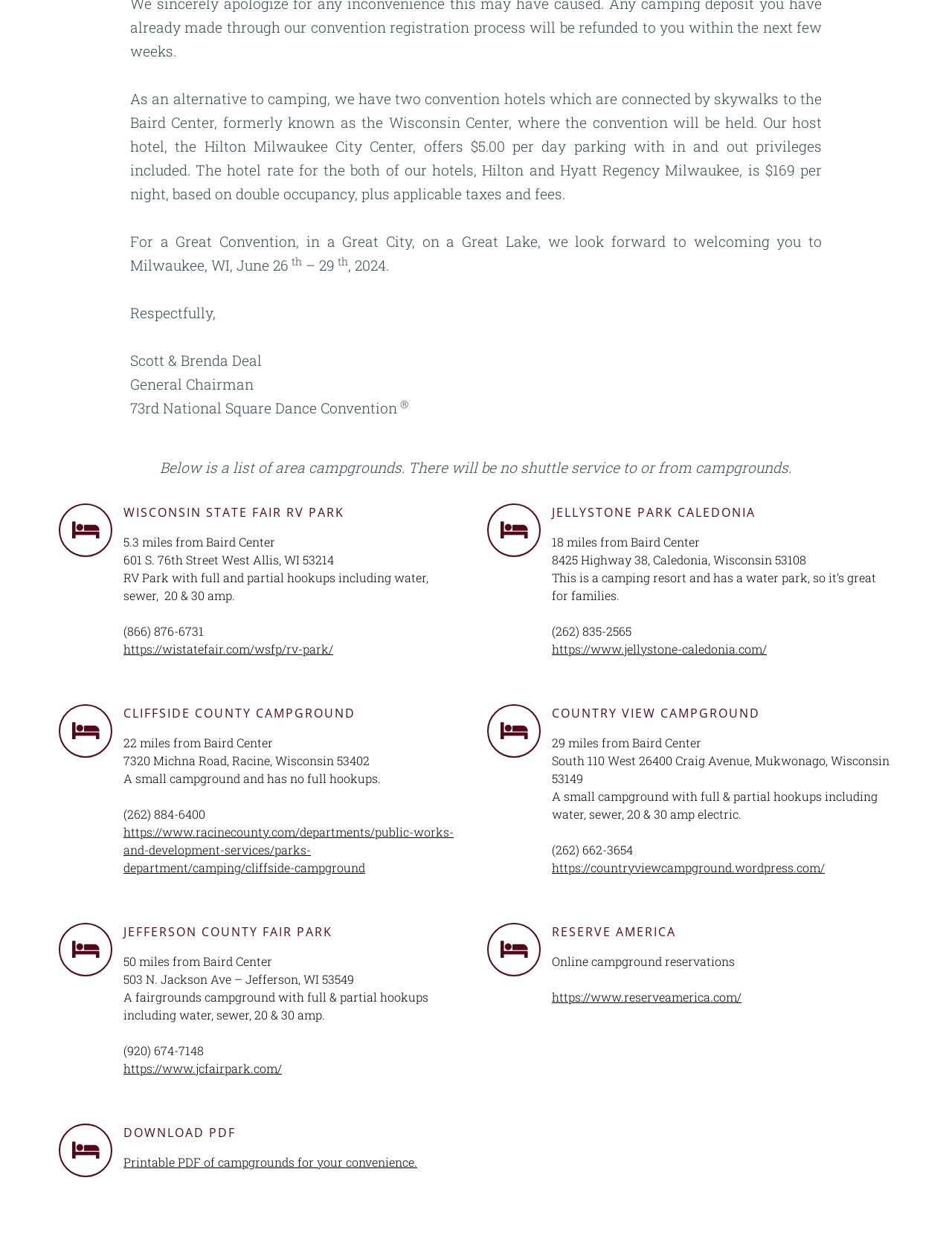Locate the coordinates of the bounding box for the clickable region that fulfills this instruction: "Check Country View Campground details".

[0.58, 0.562, 0.938, 0.576]